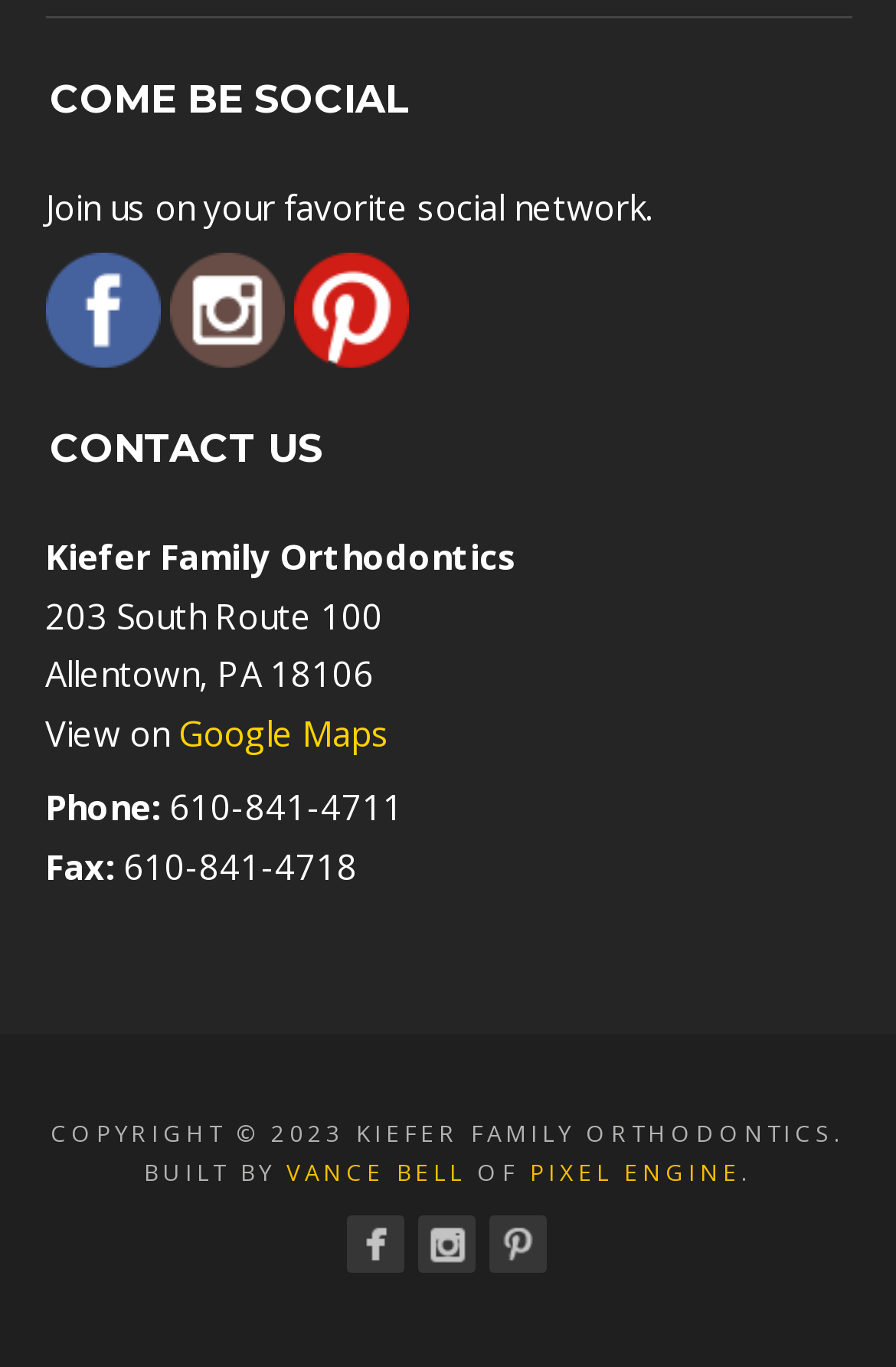Answer the question in one word or a short phrase:
How many social media platforms are linked on this webpage?

3